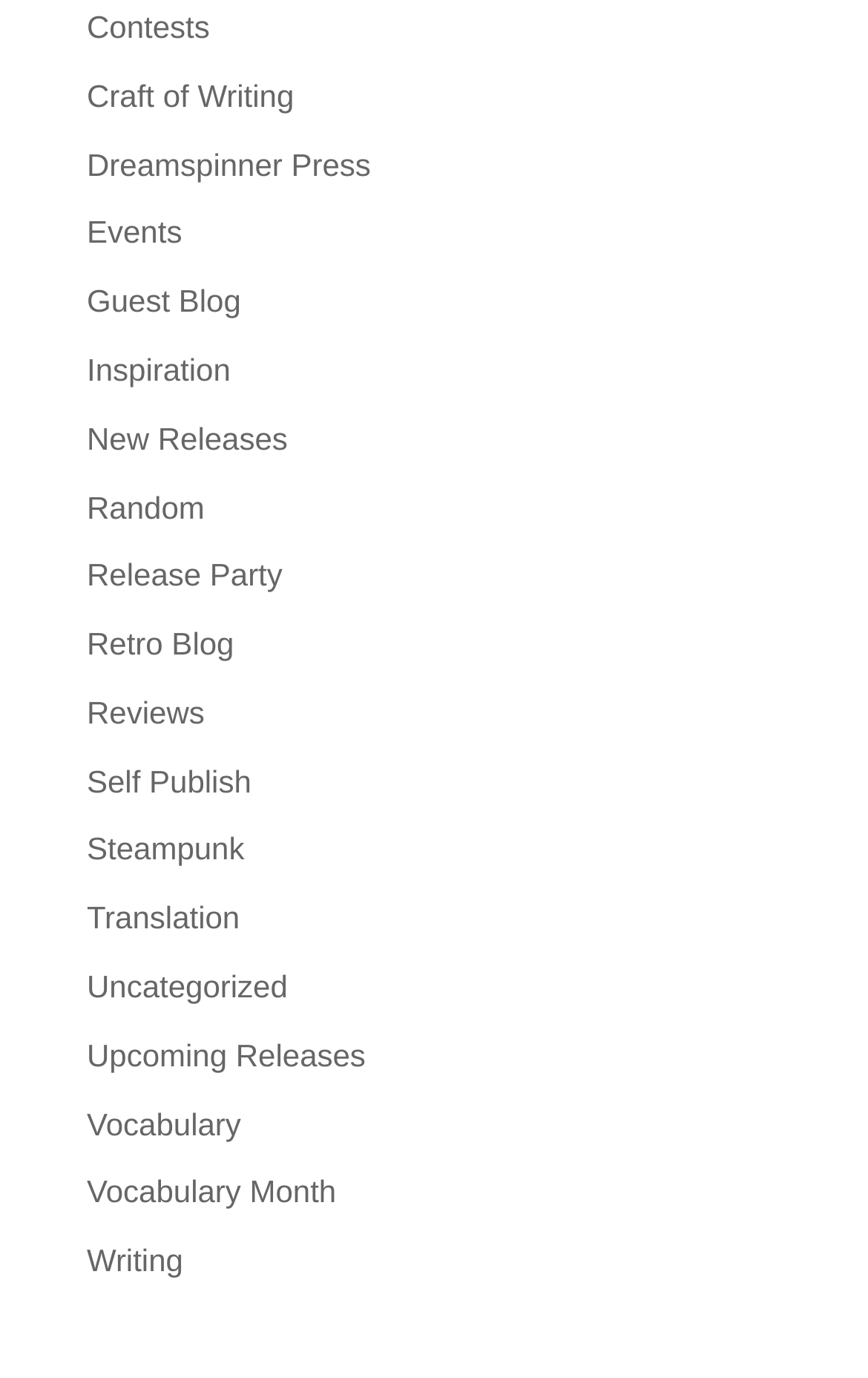How many links are on the top of the webpage?
Use the image to answer the question with a single word or phrase.

17